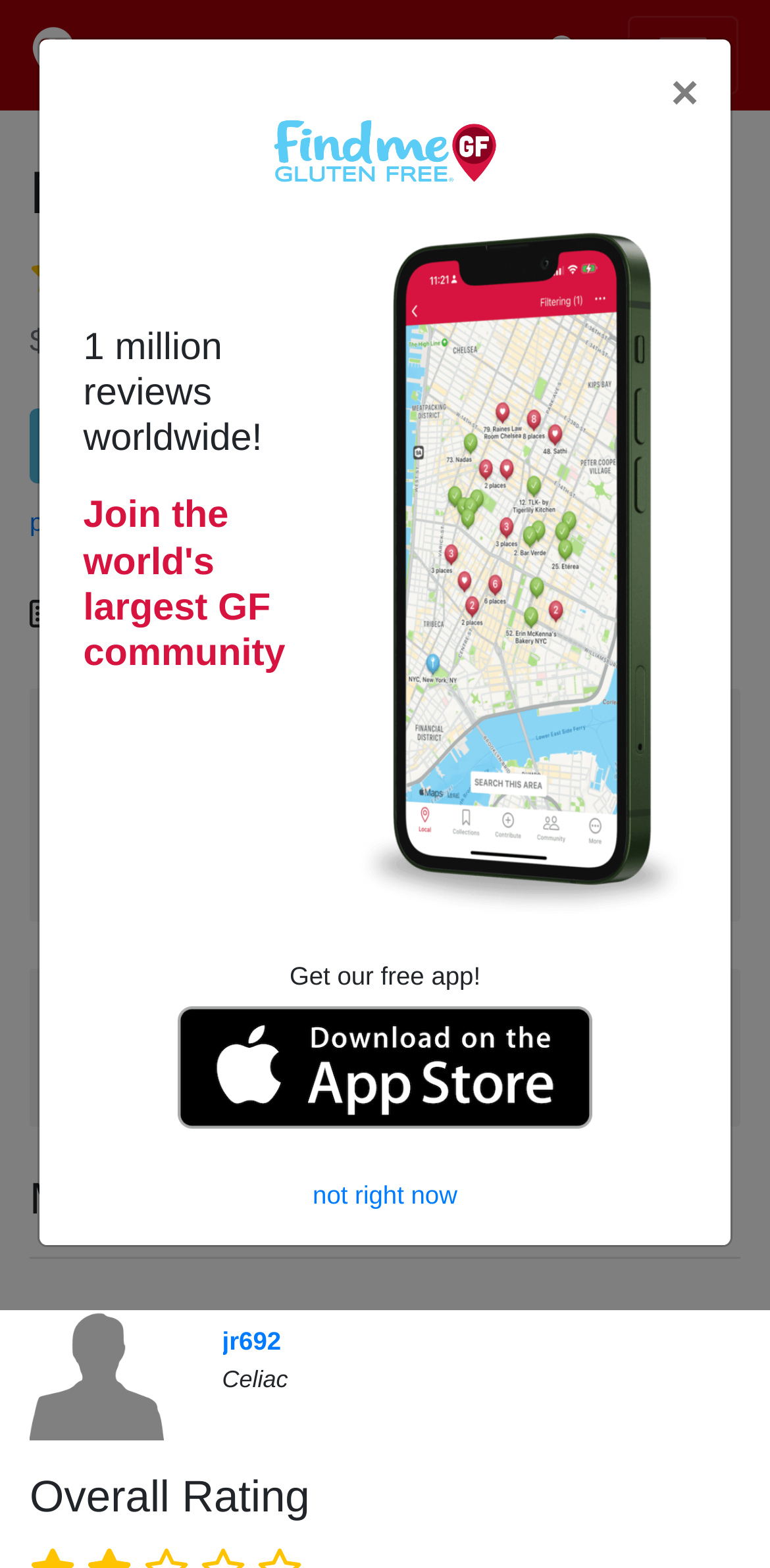Locate the bounding box coordinates of the segment that needs to be clicked to meet this instruction: "Click the Find Me Gluten Free logo".

[0.041, 0.01, 0.333, 0.06]